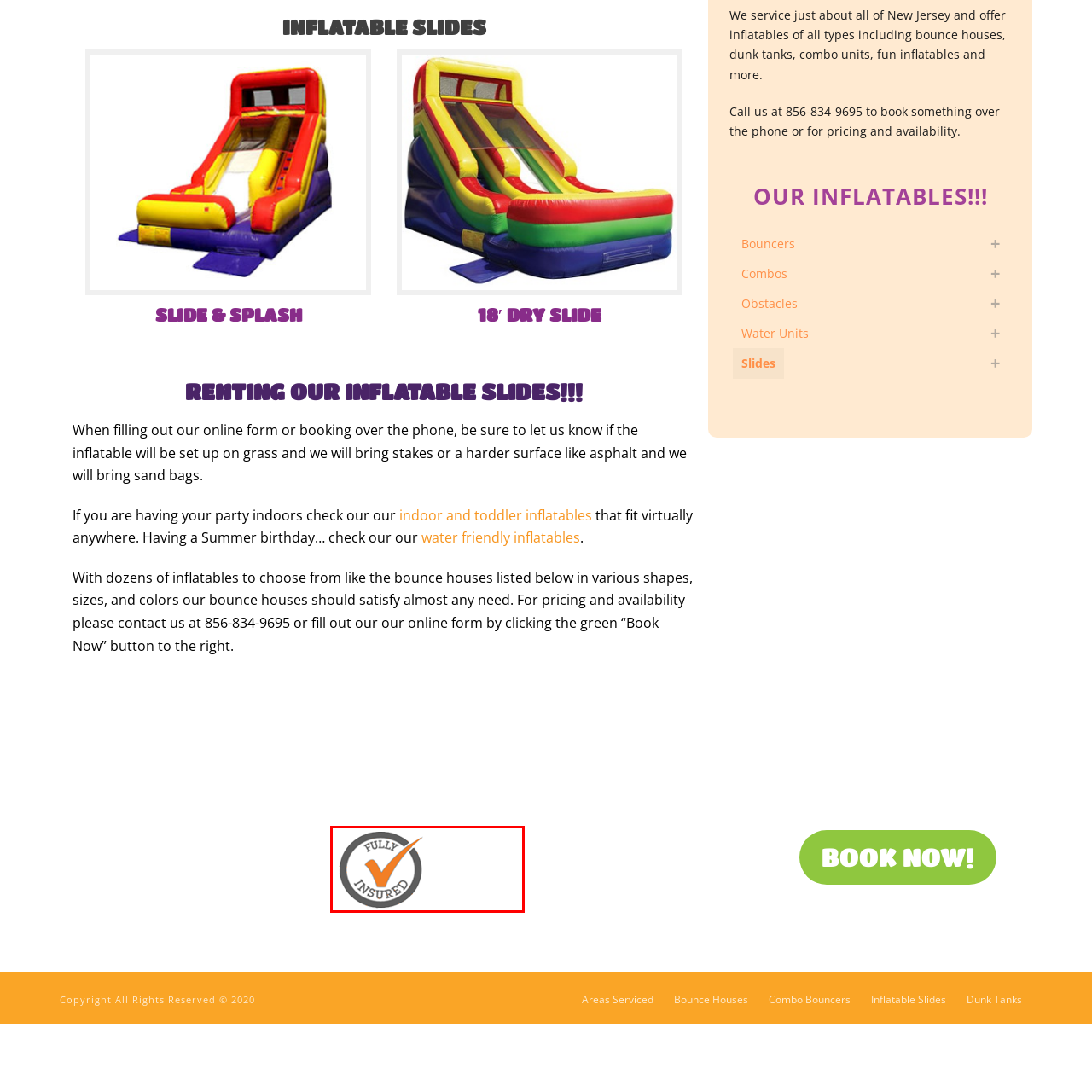View the area enclosed by the red box, What is the purpose of the emblem? Respond using one word or phrase.

to convey safety and assurance